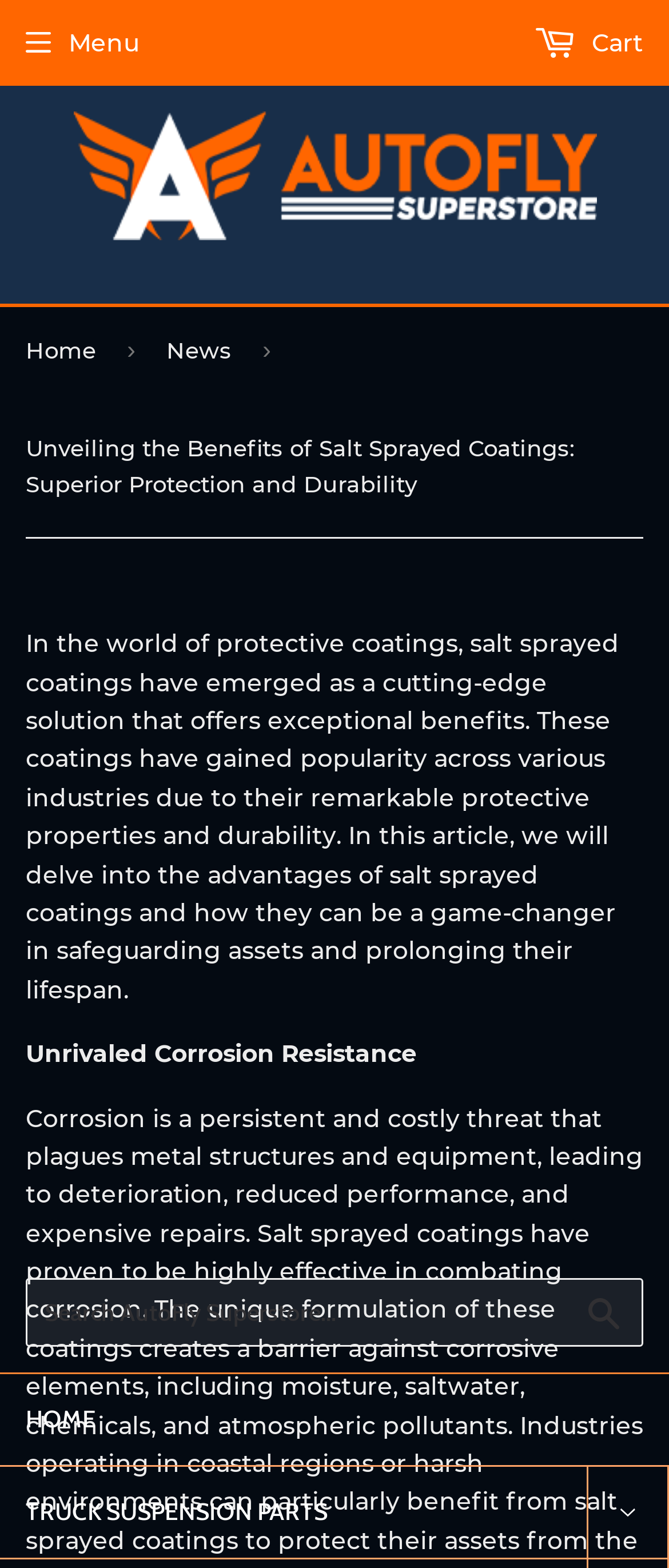Give a detailed overview of the webpage's appearance and contents.

The webpage is about the benefits of salt sprayed coatings, with a focus on their superior protection and durability. At the top left corner, there is a link to "AutoFly Superstore" accompanied by an image with the same name. Below this, there is a layout table that spans the entire width of the page. 

On the top right corner, there is a button labeled "Menu" and a link to the cart. Below this, there is a search bar that takes up most of the width of the page, with a search button on the right side. 

At the bottom of the page, there are links to "HOME" and "TRUCK SUSPENSION PARTS", with a button to expand the latter. Above these links, there is a navigation section with breadcrumbs, showing the current page as "Unveiling the Benefits of Salt Sprayed Coatings..." and links to "Home" and "News". 

The main content of the page is divided into three sections. The first section has a title "Unveiling the Benefits of Salt Sprayed Coatings: Superior Protection and Durability" and a brief introduction to salt sprayed coatings, explaining their popularity across various industries due to their protective properties and durability. 

The second section is a subheading "Unrivaled Corrosion Resistance", which is likely the start of a discussion on the advantages of salt sprayed coatings.